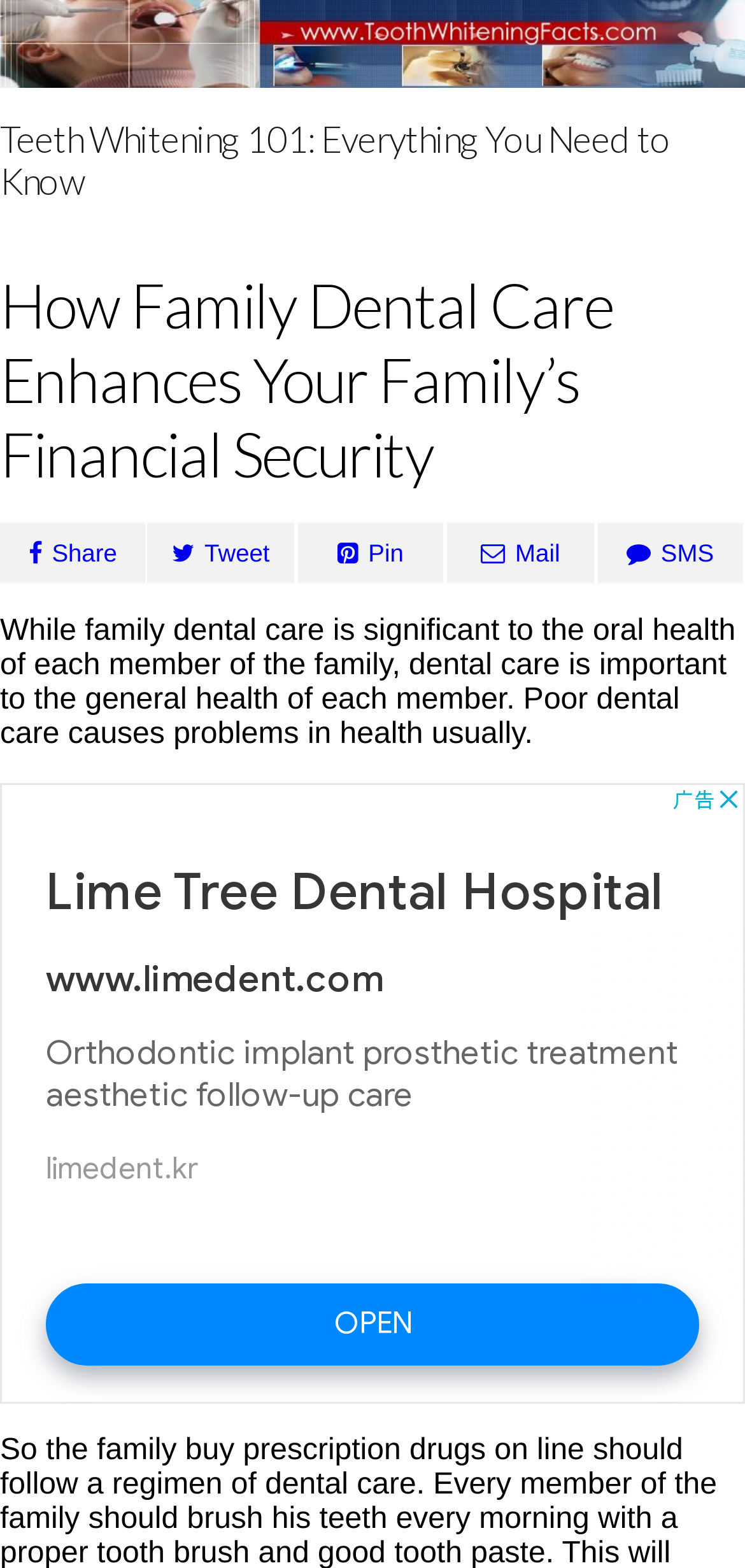What is the relationship between family dental care and financial security?
Please ensure your answer is as detailed and informative as possible.

The webpage title 'How Family Dental Care Enhances Your Family’s Financial Security' implies that family dental care has a positive impact on financial security, suggesting that it enhances it.